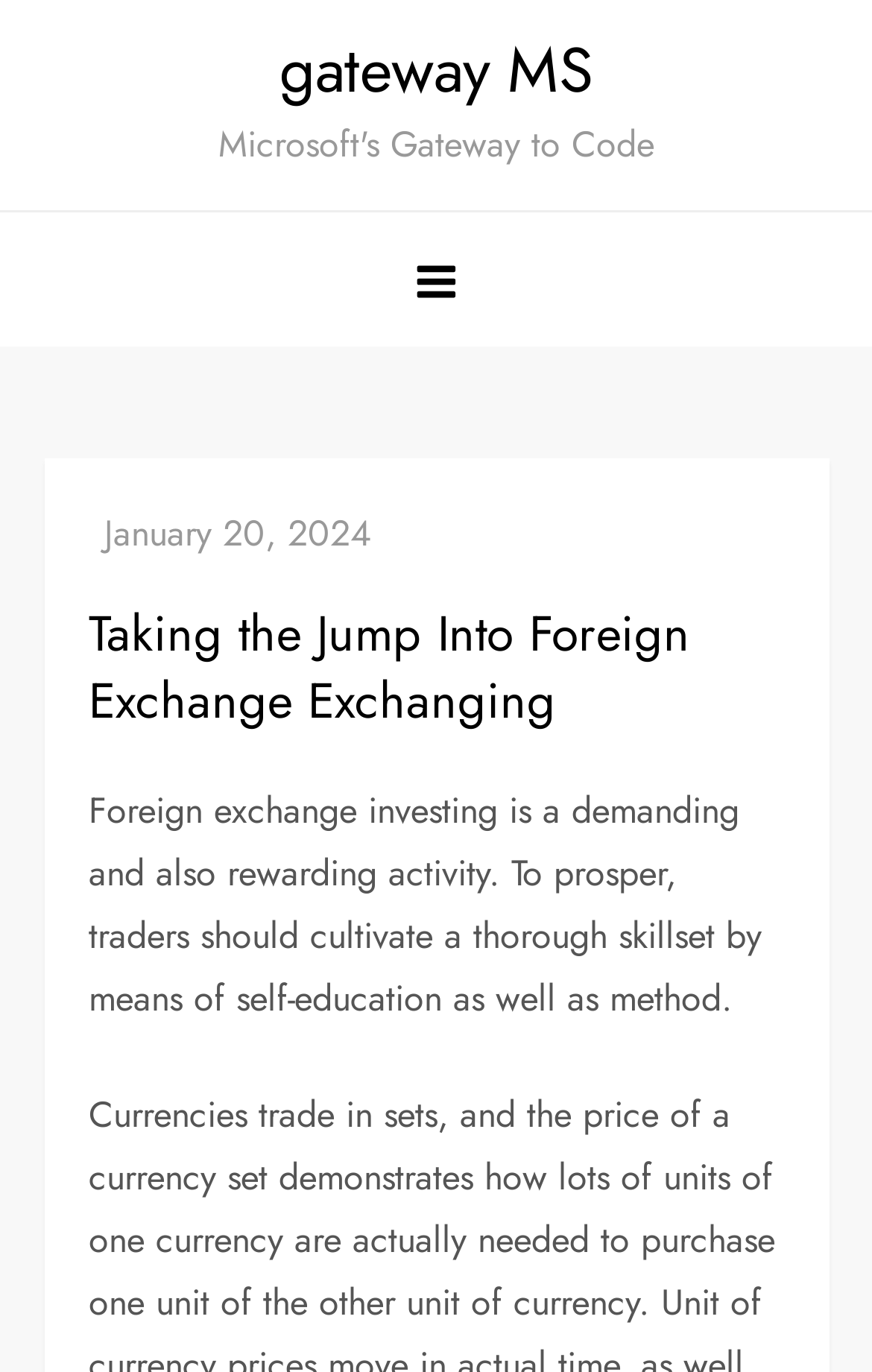Can you give a detailed response to the following question using the information from the image? What is foreign exchange investing?

Based on the webpage content, foreign exchange investing is described as a demanding and also rewarding activity, which implies that it requires effort and dedication but can also be profitable and fulfilling.